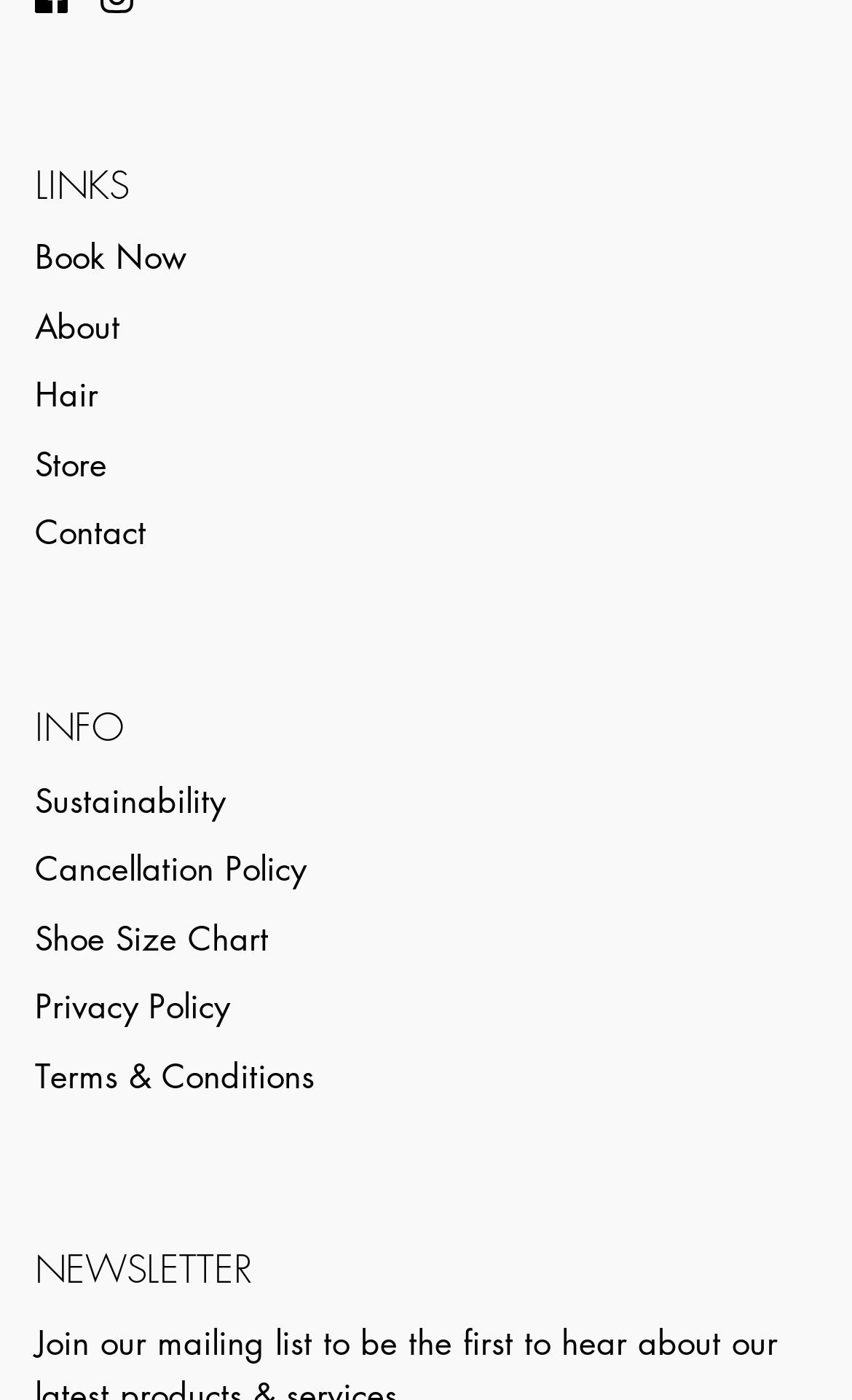Pinpoint the bounding box coordinates of the clickable area needed to execute the instruction: "Click on Book Now". The coordinates should be specified as four float numbers between 0 and 1, i.e., [left, top, right, bottom].

[0.041, 0.168, 0.218, 0.199]